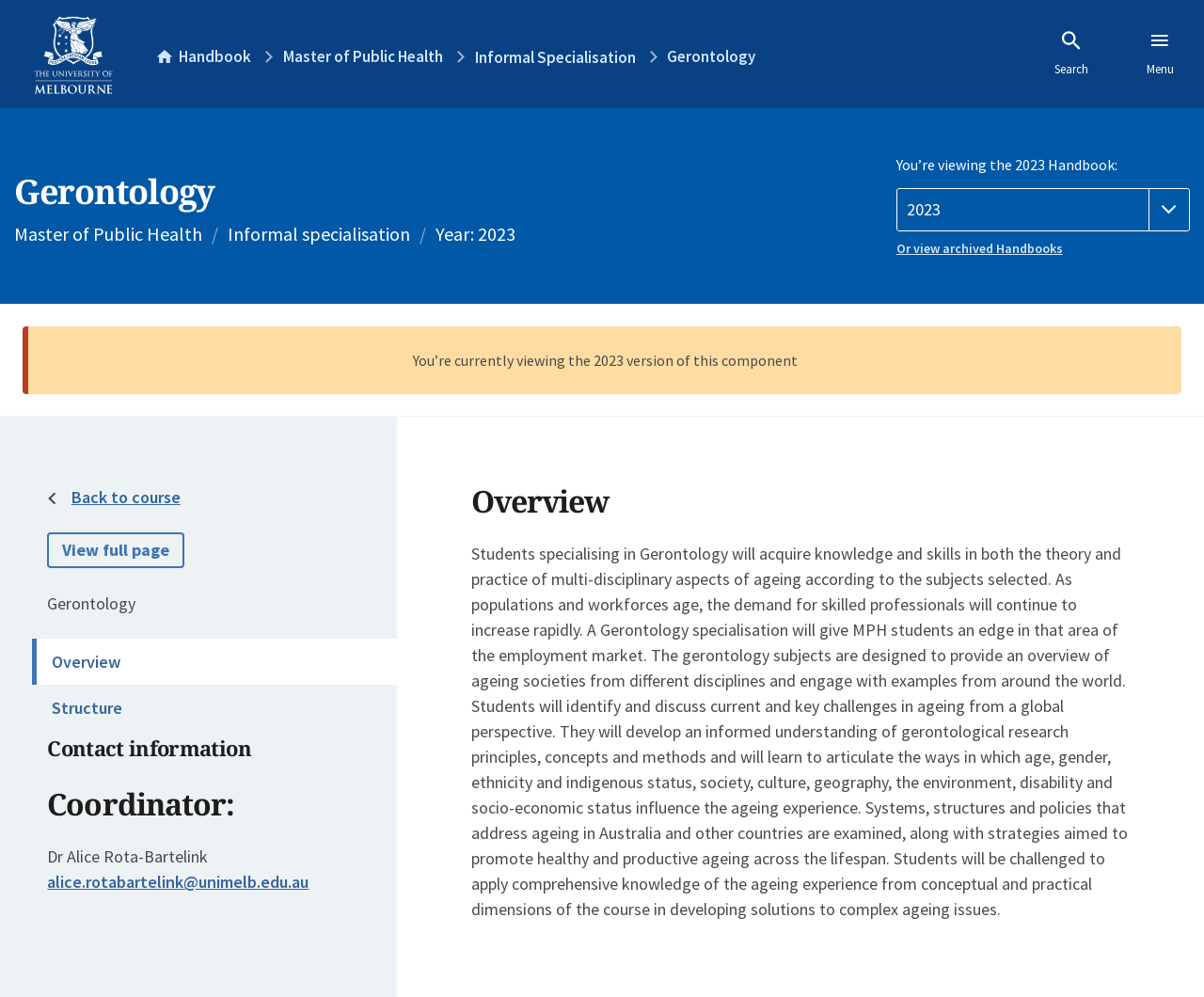What is the name of the coordinator?
We need a detailed and meticulous answer to the question.

I determined the answer by looking at the bottom section of the webpage, where I found a static text element with the text 'Coordinator:' followed by the name 'Dr Alice Rota-Bartelink'. This suggests that Dr Alice Rota-Bartelink is the coordinator.